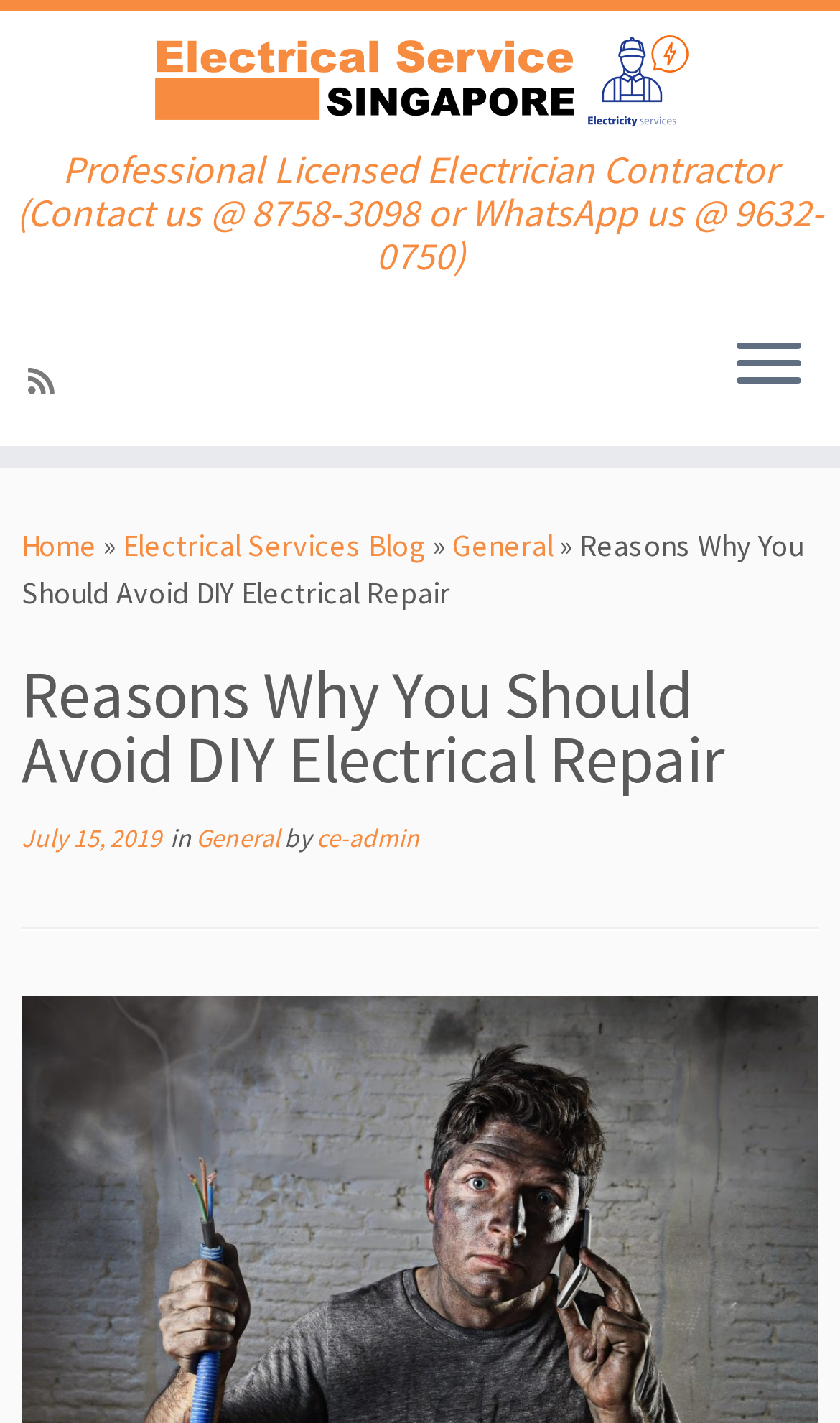Pinpoint the bounding box coordinates of the element to be clicked to execute the instruction: "Open the menu".

[0.877, 0.235, 0.954, 0.281]